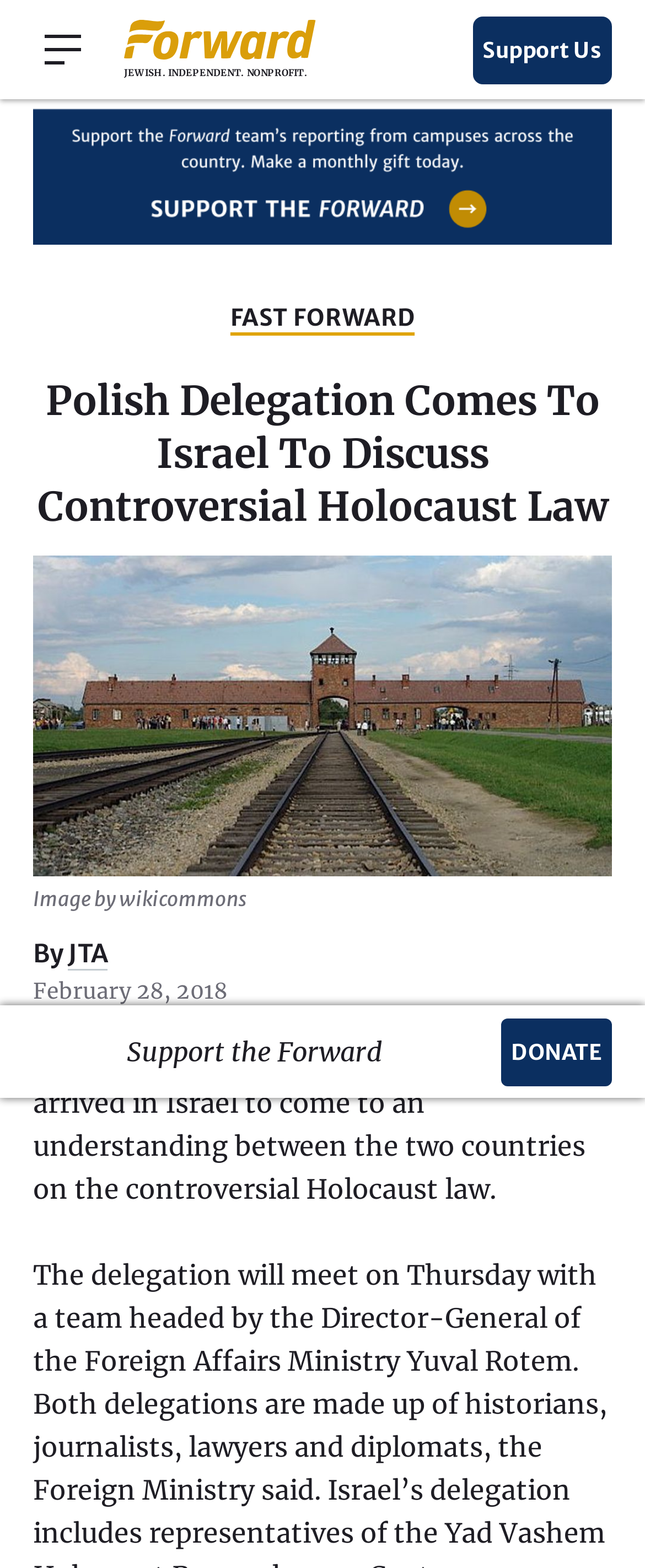What can be done with the article?
Answer the question with as much detail as you can, using the image as a reference.

The options to interact with the article can be found in the links present below the article. The links 'DIVE IN', 'EXPLORE', 'ENGAGE' suggest that the article can be read and explored further. Additionally, the links 'Share on Facebook' and 'Share on Twitter' suggest that the article can be shared on social media platforms.